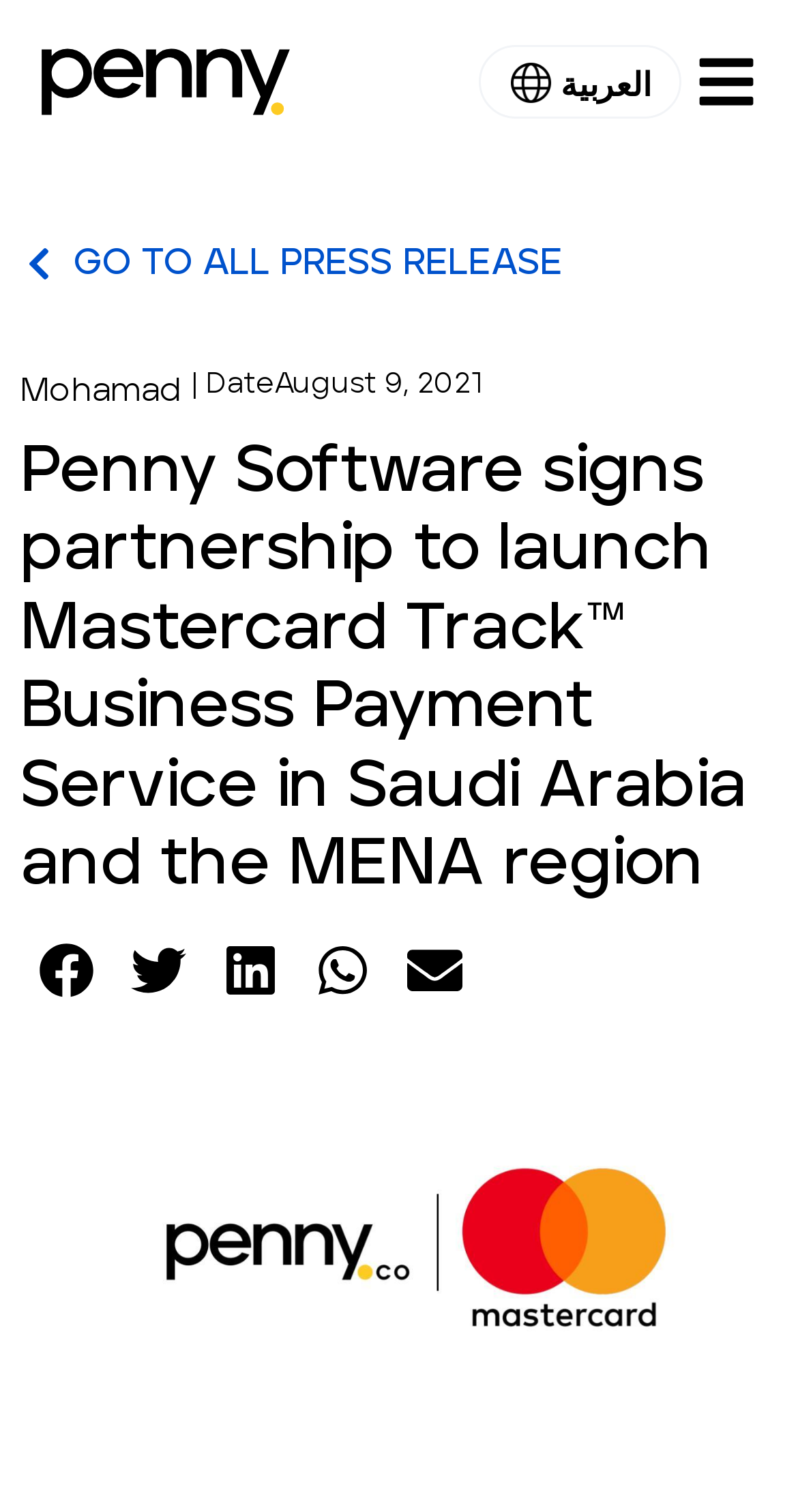Could you indicate the bounding box coordinates of the region to click in order to complete this instruction: "Visit Penny Procurement Software website".

[0.051, 0.029, 0.364, 0.079]